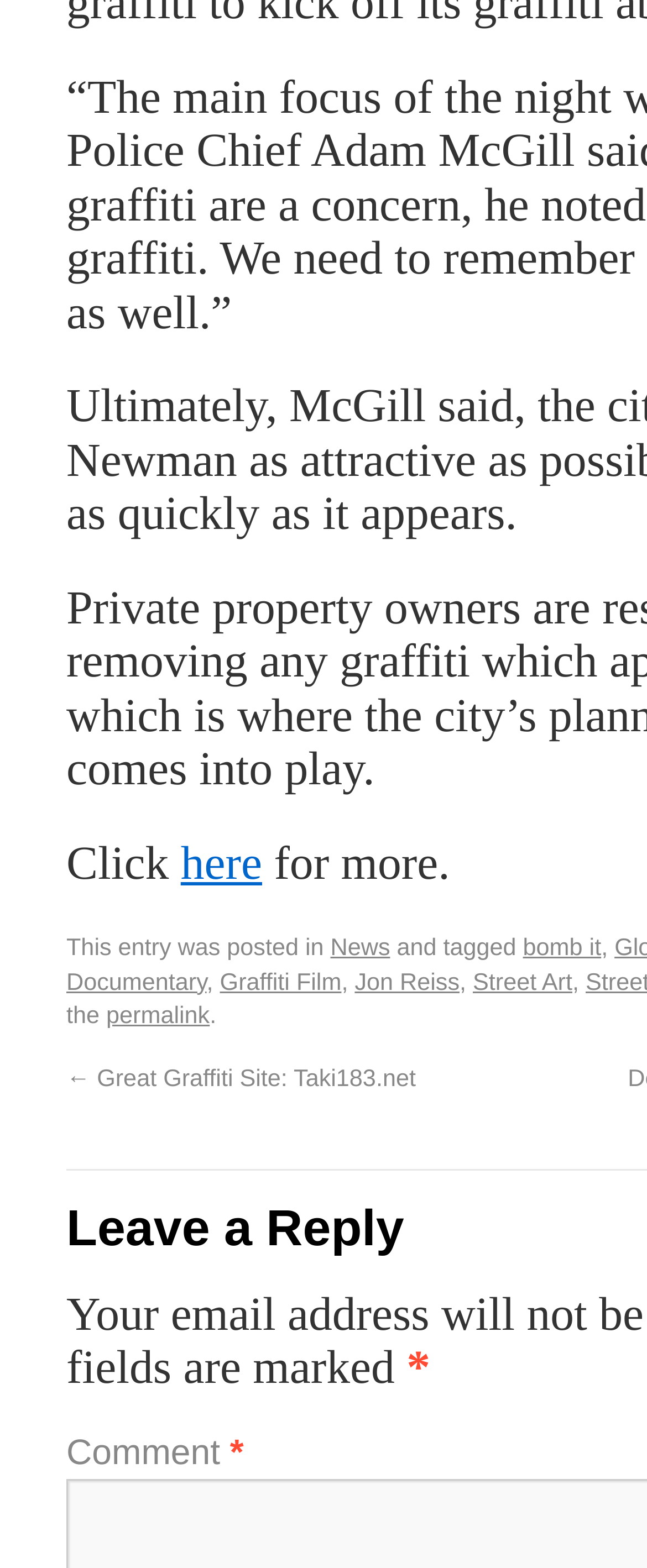Determine the bounding box coordinates of the clickable region to execute the instruction: "Read about bomb it". The coordinates should be four float numbers between 0 and 1, denoted as [left, top, right, bottom].

[0.808, 0.597, 0.929, 0.614]